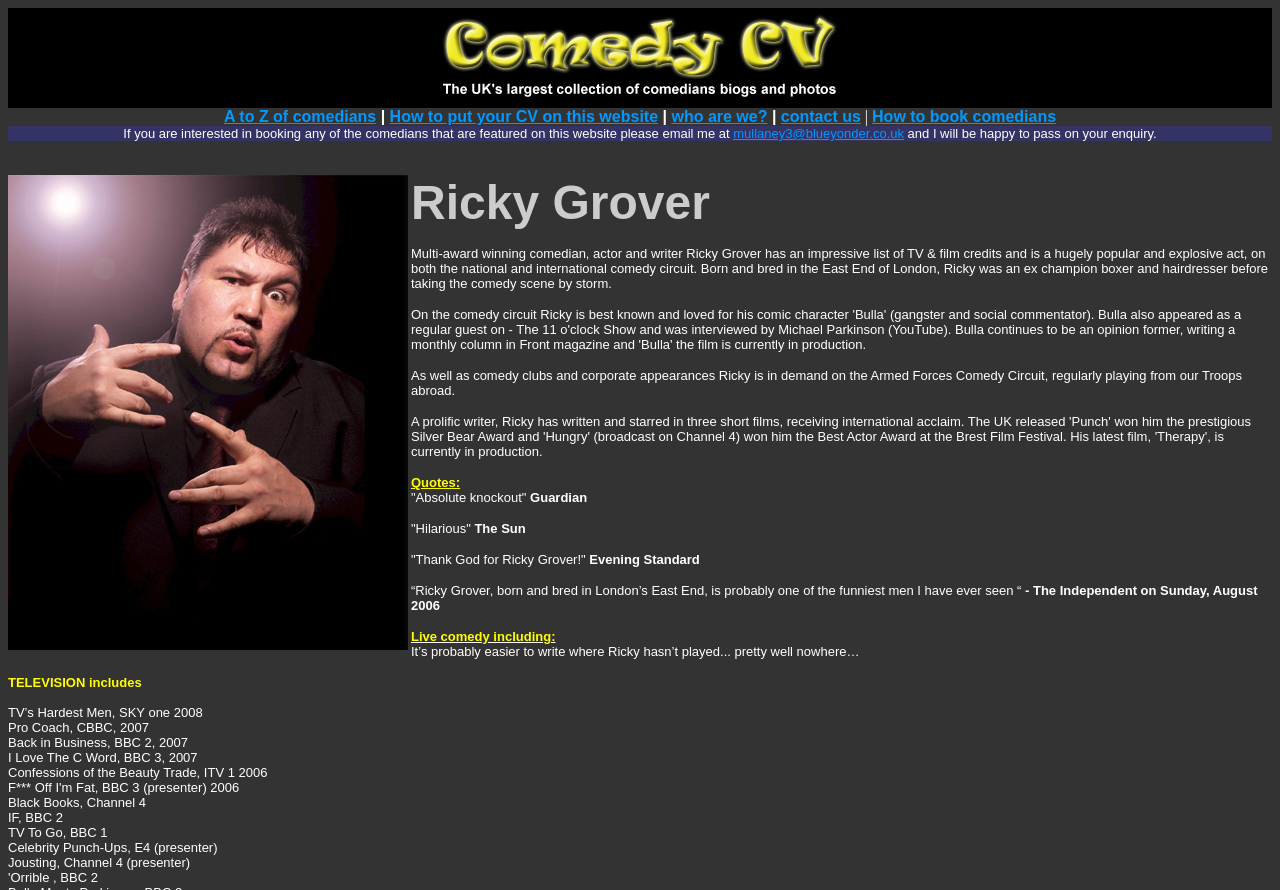Explain the contents of the webpage comprehensively.

This webpage is dedicated to comedians, featuring their biographies and photographs. At the top, there is a layout table with three cells, where the middle cell contains an image. Below this table, there is a row of links, including "A to Z of comedians", "How to put your CV on this website", "who are we?", "contact us", and "How to book comedians". 

Following this, there is a paragraph of text that provides information on how to book comedians, including an email address. To the left of this text, there is a small image. The main content of the webpage begins below this, with a biography of a comedian, Ricky. The text describes his performances, including television appearances on shows such as "TV's Hardest Men", "Pro Coach", "Back in Business", and others.